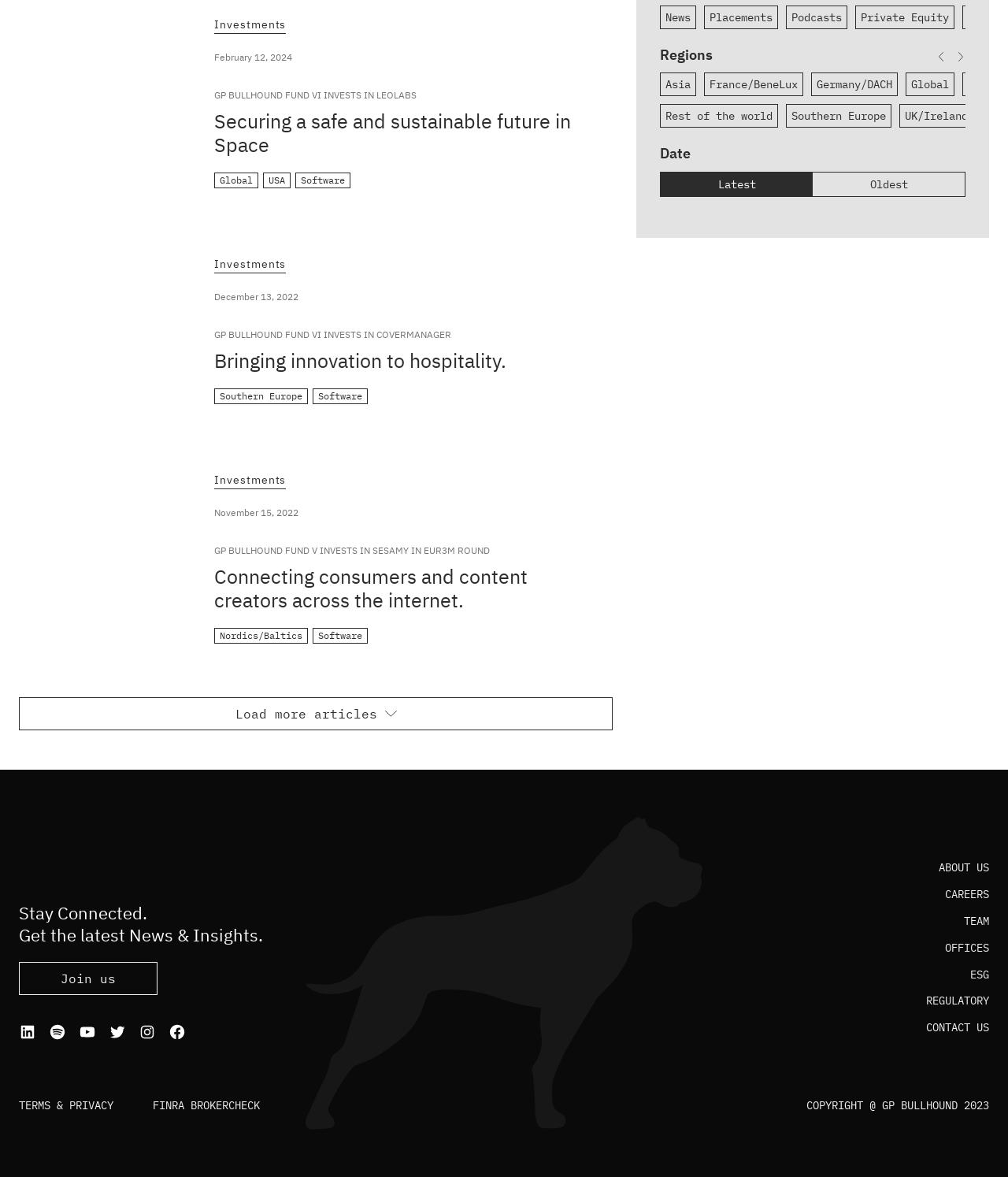What is the name of the fund that invested in Leolabs?
Please provide a single word or phrase as your answer based on the image.

GP BULLHOUND FUND VI